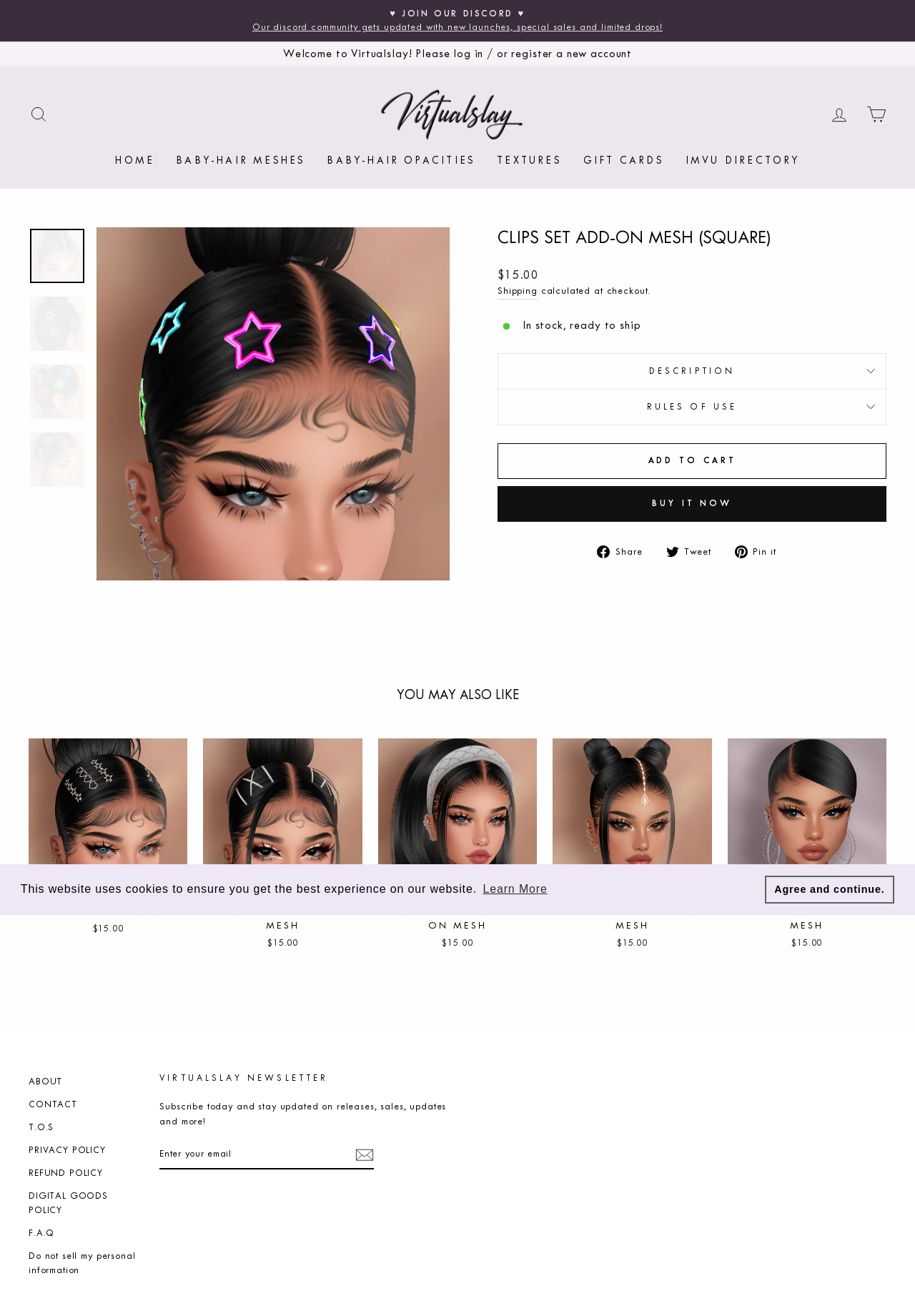Identify the bounding box coordinates of the area you need to click to perform the following instruction: "Click the 'BUY IT NOW' button".

[0.544, 0.369, 0.969, 0.396]